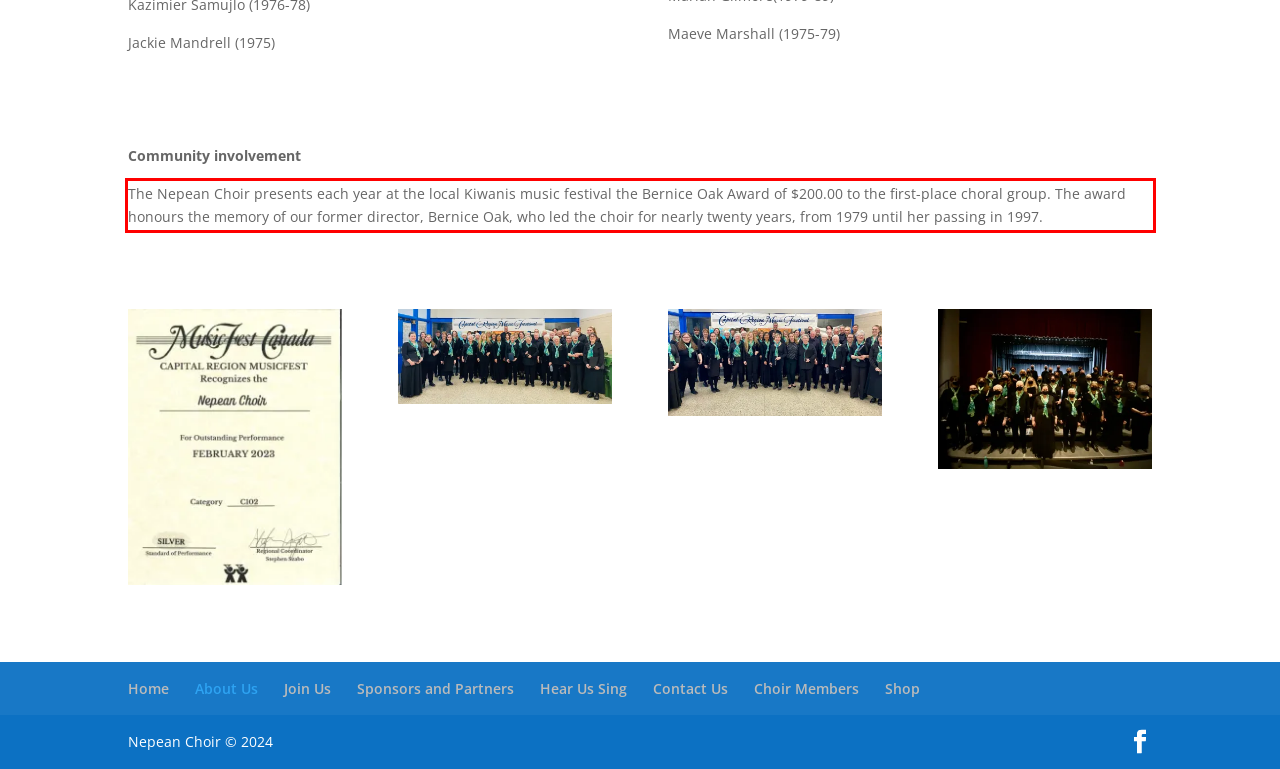Analyze the screenshot of a webpage where a red rectangle is bounding a UI element. Extract and generate the text content within this red bounding box.

The Nepean Choir presents each year at the local Kiwanis music festival the Bernice Oak Award of $200.00 to the first-place choral group. The award honours the memory of our former director, Bernice Oak, who led the choir for nearly twenty years, from 1979 until her passing in 1997.